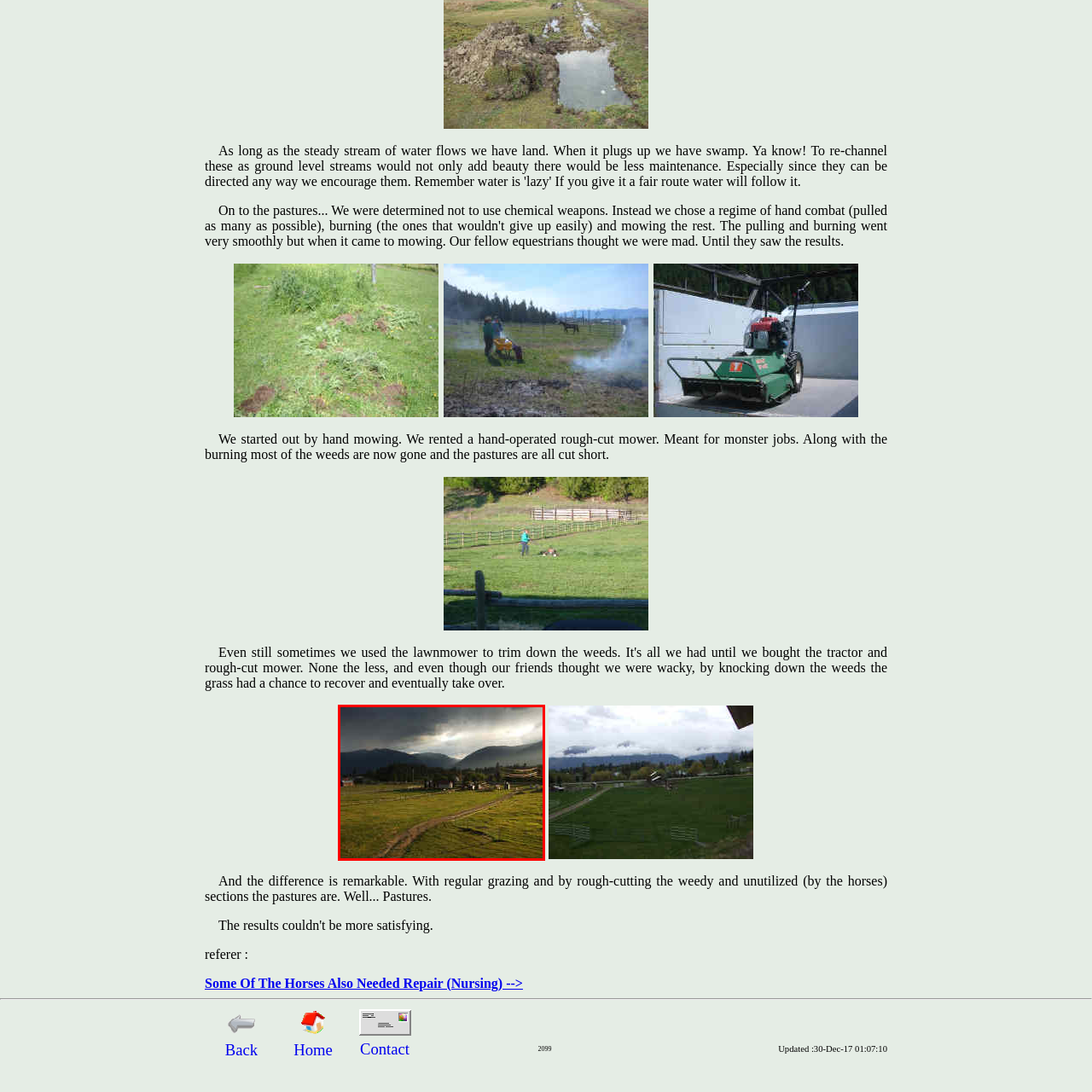Study the image inside the red outline, What is the color of the sky? 
Respond with a brief word or phrase.

Gray